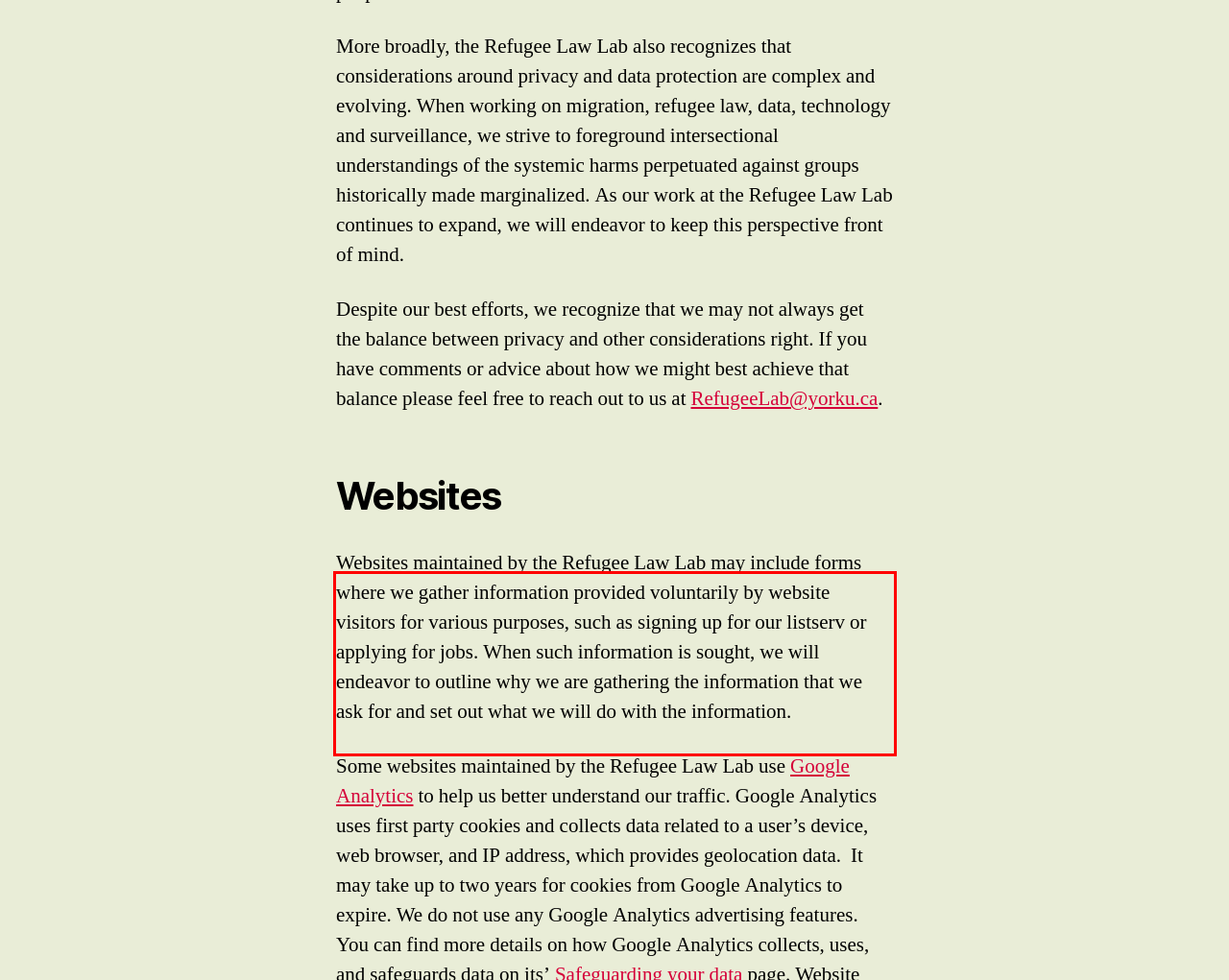Using the provided webpage screenshot, recognize the text content in the area marked by the red bounding box.

Websites maintained by the Refugee Law Lab may include forms where we gather information provided voluntarily by website visitors for various purposes, such as signing up for our listserv or applying for jobs. When such information is sought, we will endeavor to outline why we are gathering the information that we ask for and set out what we will do with the information.